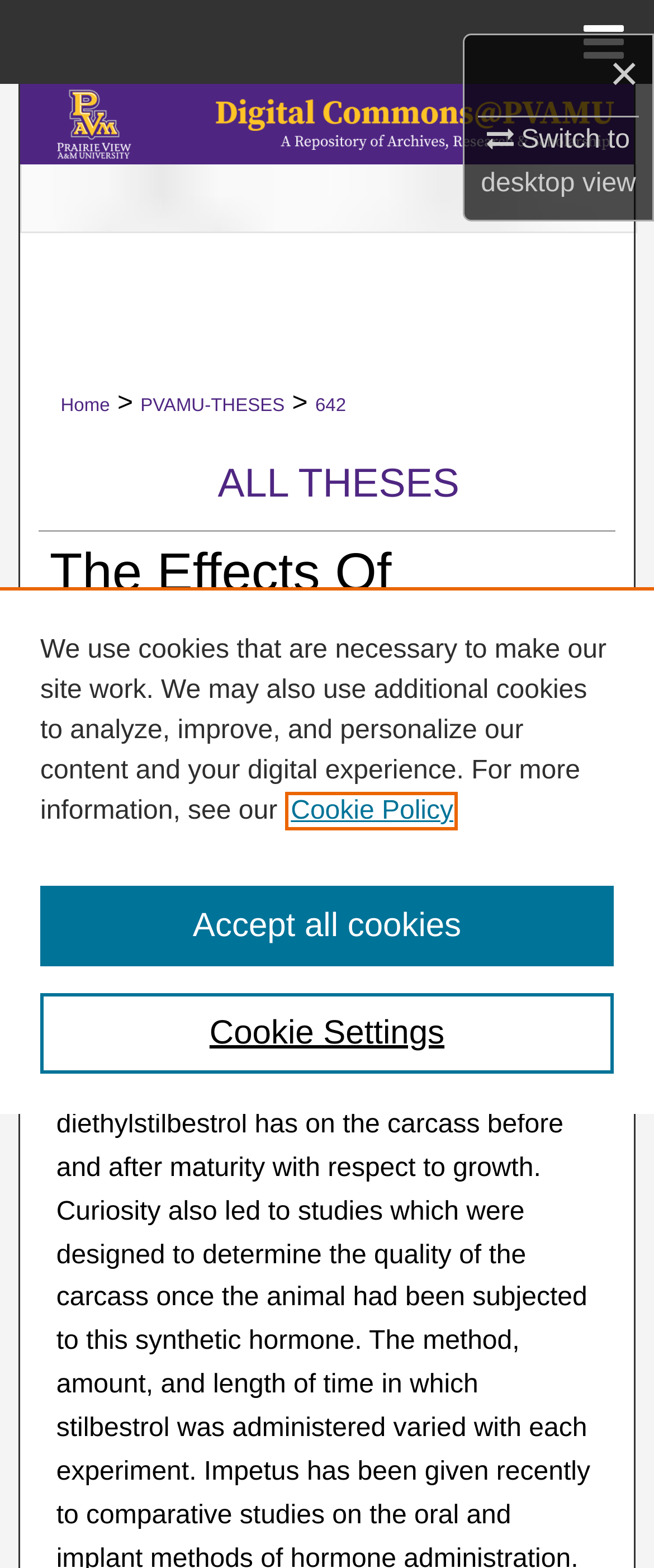Provide a brief response to the question below using a single word or phrase: 
What is the type of the '≡' element?

Menu